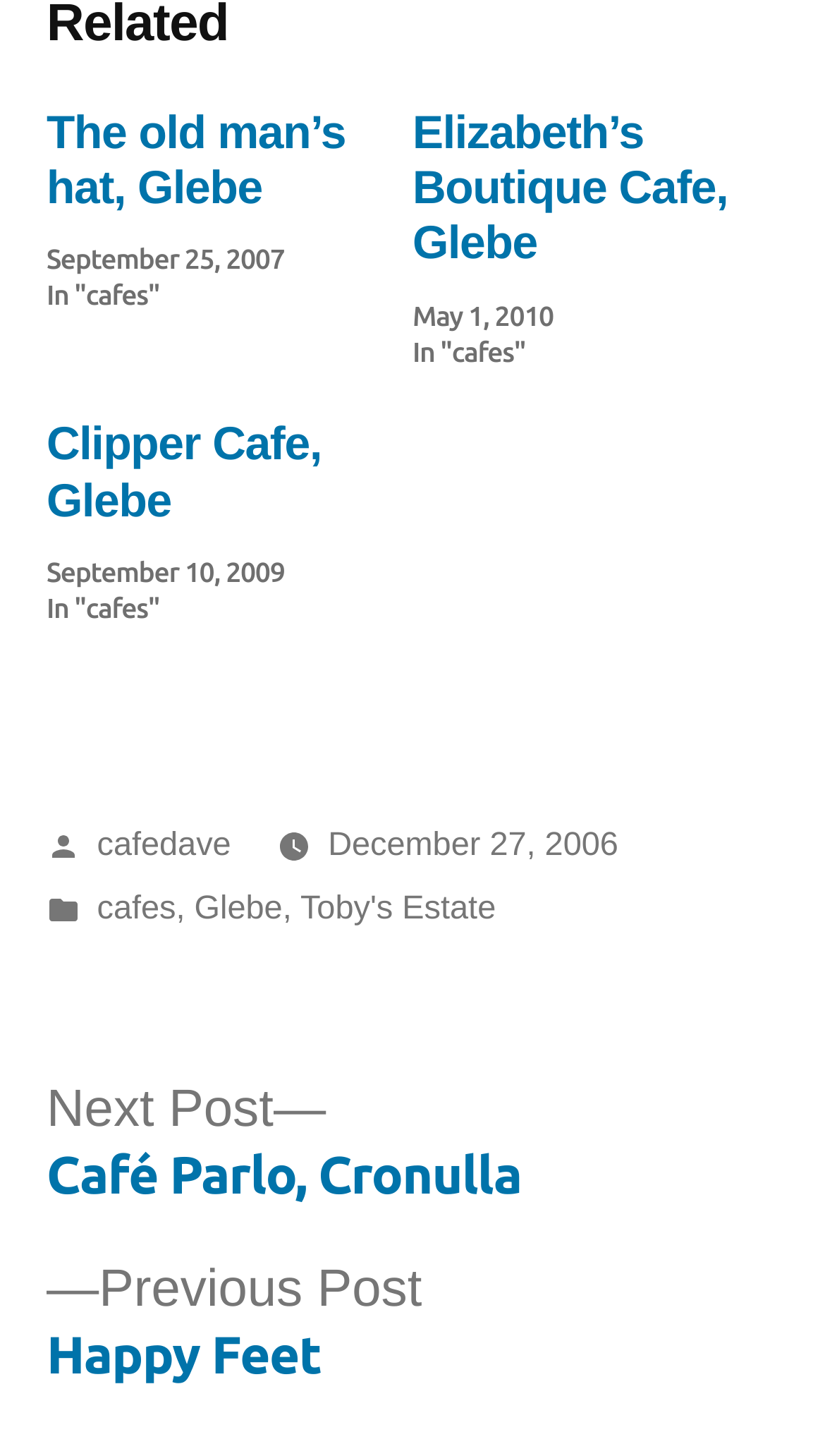Locate the bounding box of the user interface element based on this description: "The old man’s hat, Glebe".

[0.056, 0.072, 0.419, 0.147]